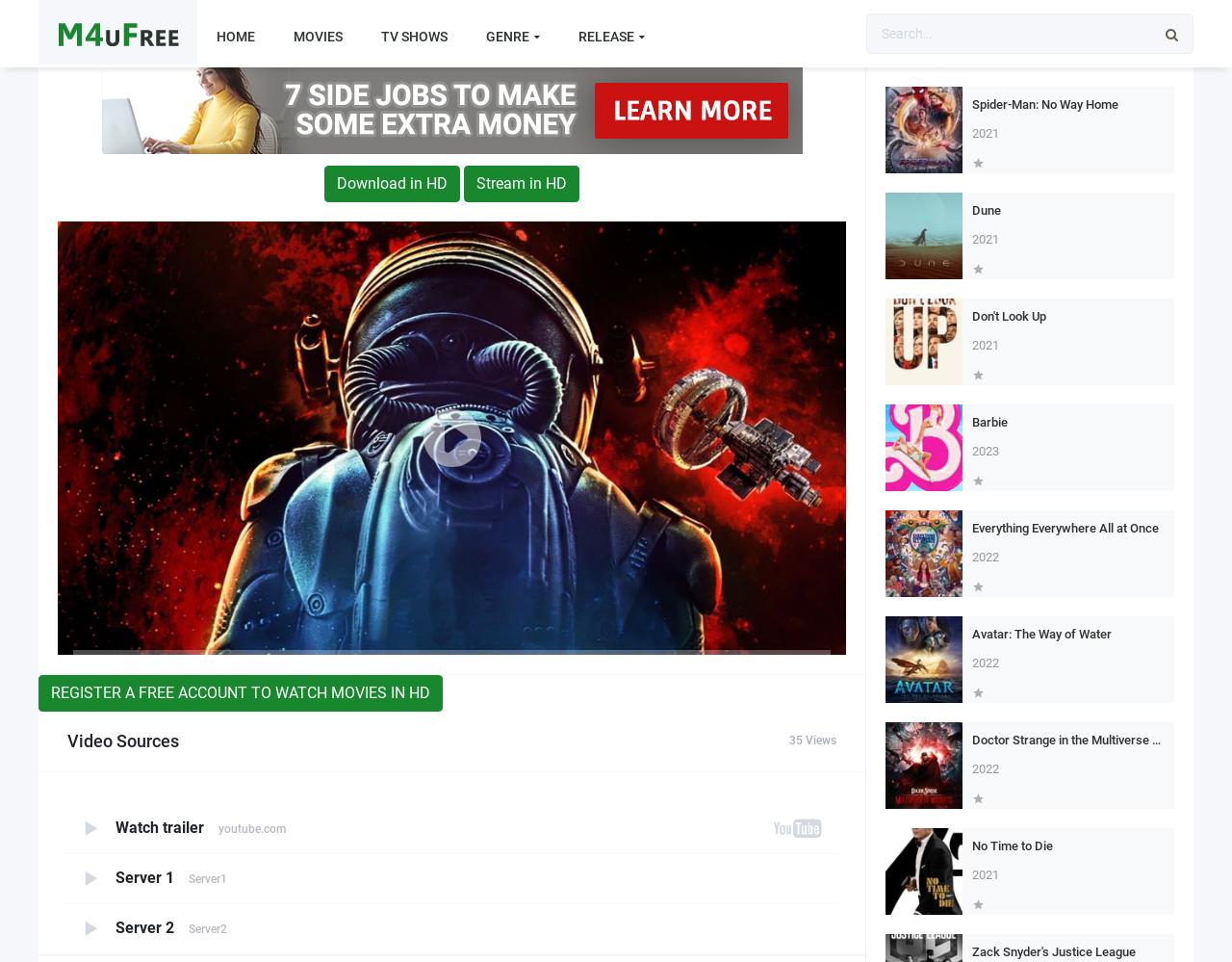Determine the bounding box coordinates of the section I need to click to execute the following instruction: "Register a free account". Provide the coordinates as four float numbers between 0 and 1, i.e., [left, top, right, bottom].

[0.031, 0.702, 0.359, 0.74]